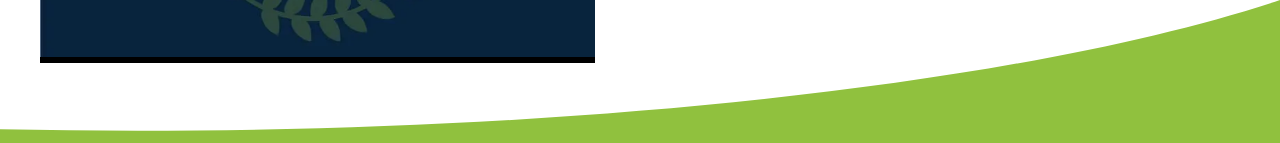Elaborate on the elements present in the image.

The image features a sleek design with a rich blue background that subtly transitions into a vibrant green at the bottom. A stylized graphic element, possibly a leaf or a floral motif, is placed prominently against the dark backdrop, suggesting themes of nature, growth, or renewal. This visual aligns with the overarching message of using business as a positive force, indicating a connection to sustainable practices or social responsibility. The harmonious blend of colors and simple yet impactful imagery emphasizes a community-focused approach, complementing concepts of networking and collaboration as reflected in the accompanying text on the webpage.